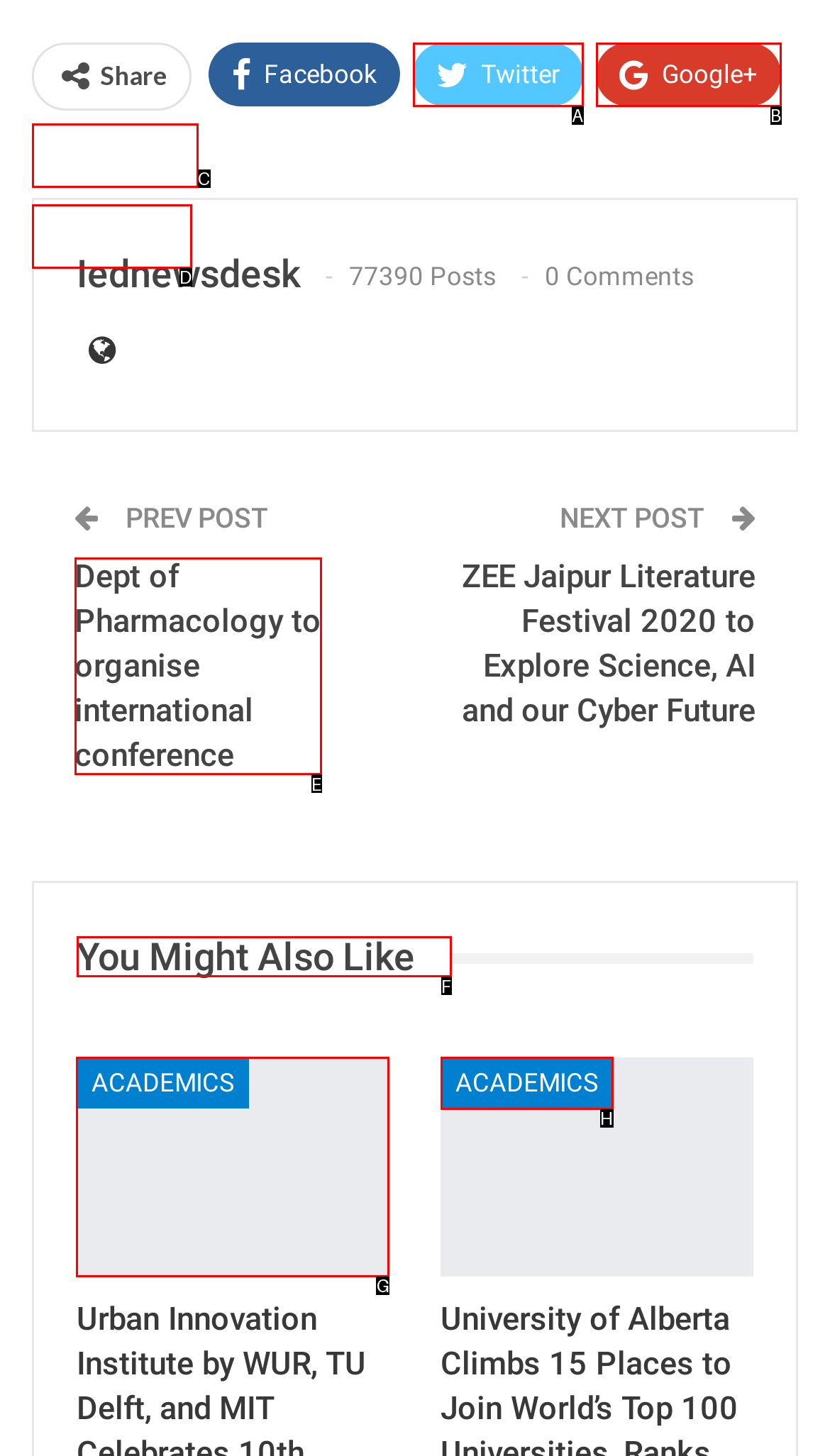For the task: Read about Urban Innovation Institute, tell me the letter of the option you should click. Answer with the letter alone.

G